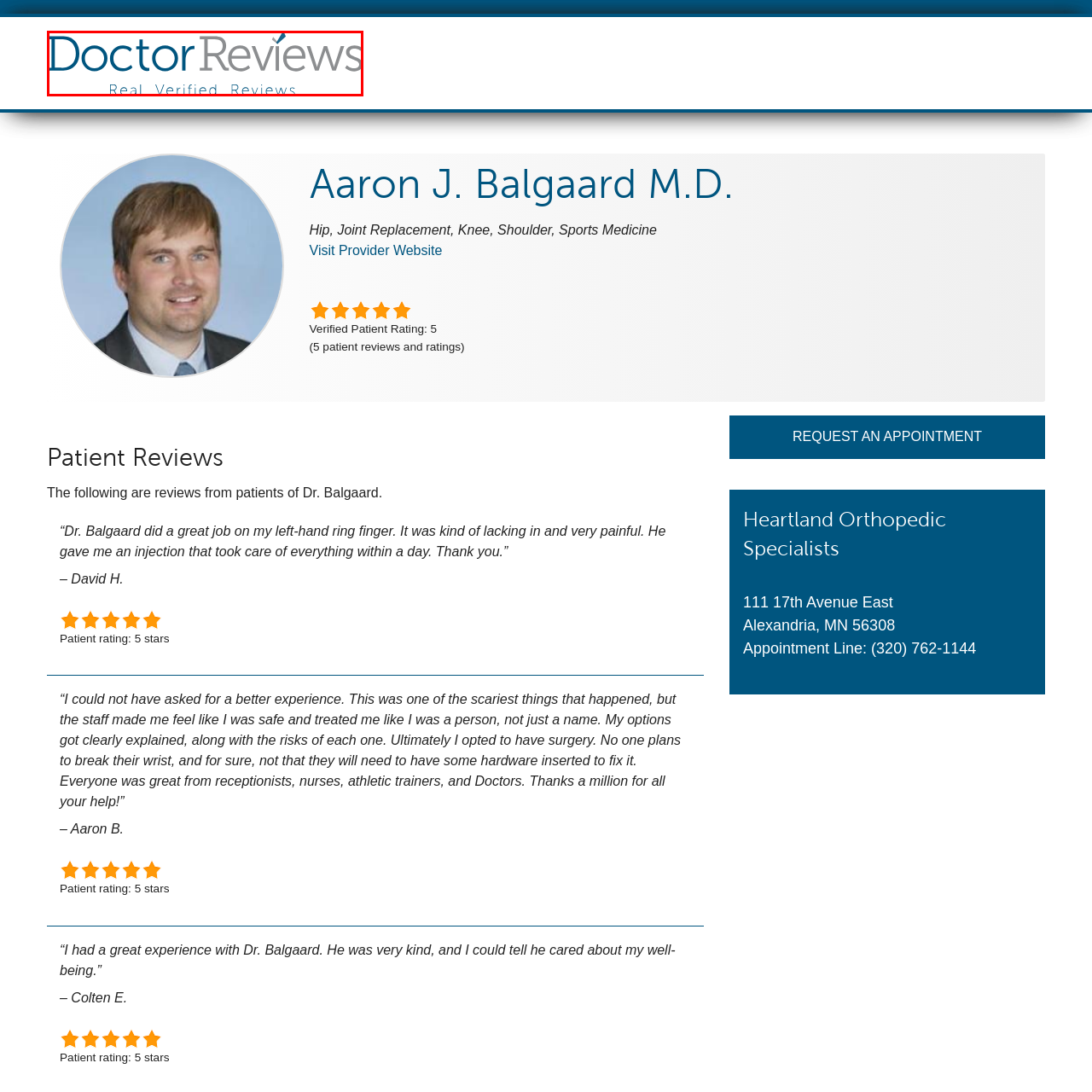What is the tagline of 'Doctor Reviews'?  
Please examine the image enclosed within the red bounding box and provide a thorough answer based on what you observe in the image.

The question asks about the tagline of 'Doctor Reviews'. The tagline is located below the main text and is highlighted in a lighter blue color. It reads 'Real. Verified. Reviews.', which reinforces the platform's mission to offer genuine insights into doctor services.